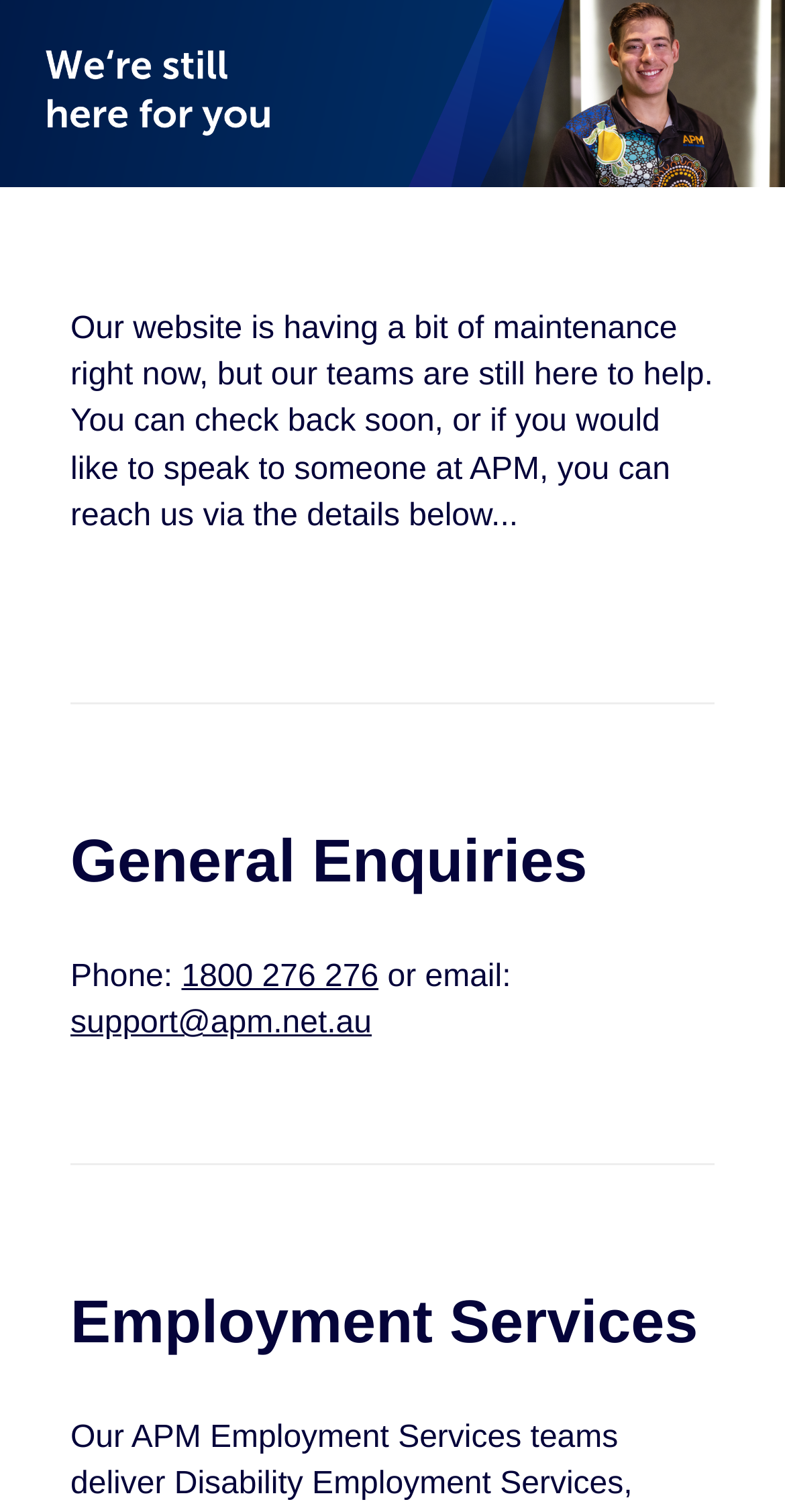Give a concise answer of one word or phrase to the question: 
What is the tone of the maintenance notice?

Helpful